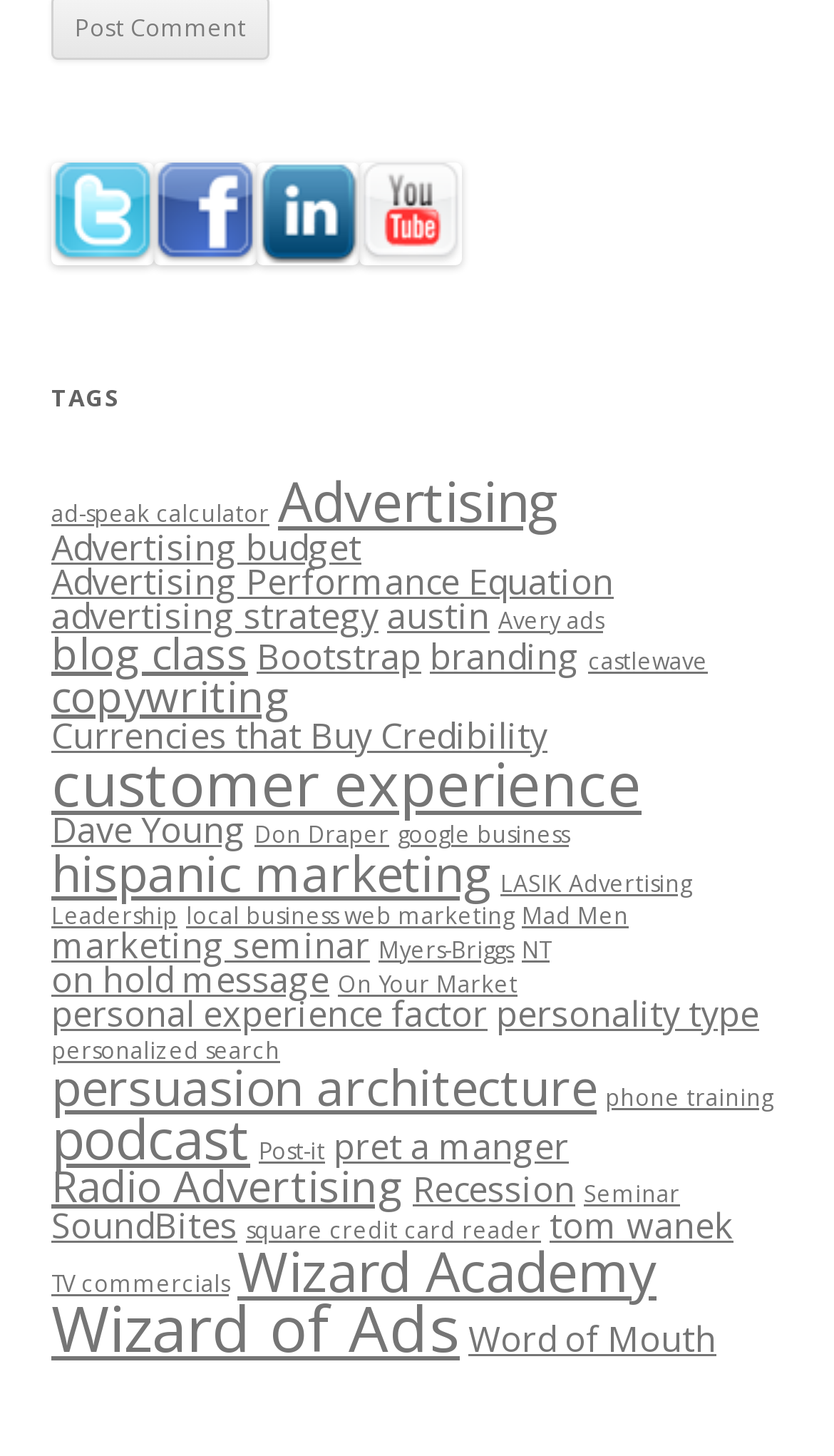Pinpoint the bounding box coordinates of the element to be clicked to execute the instruction: "View EU elections".

None